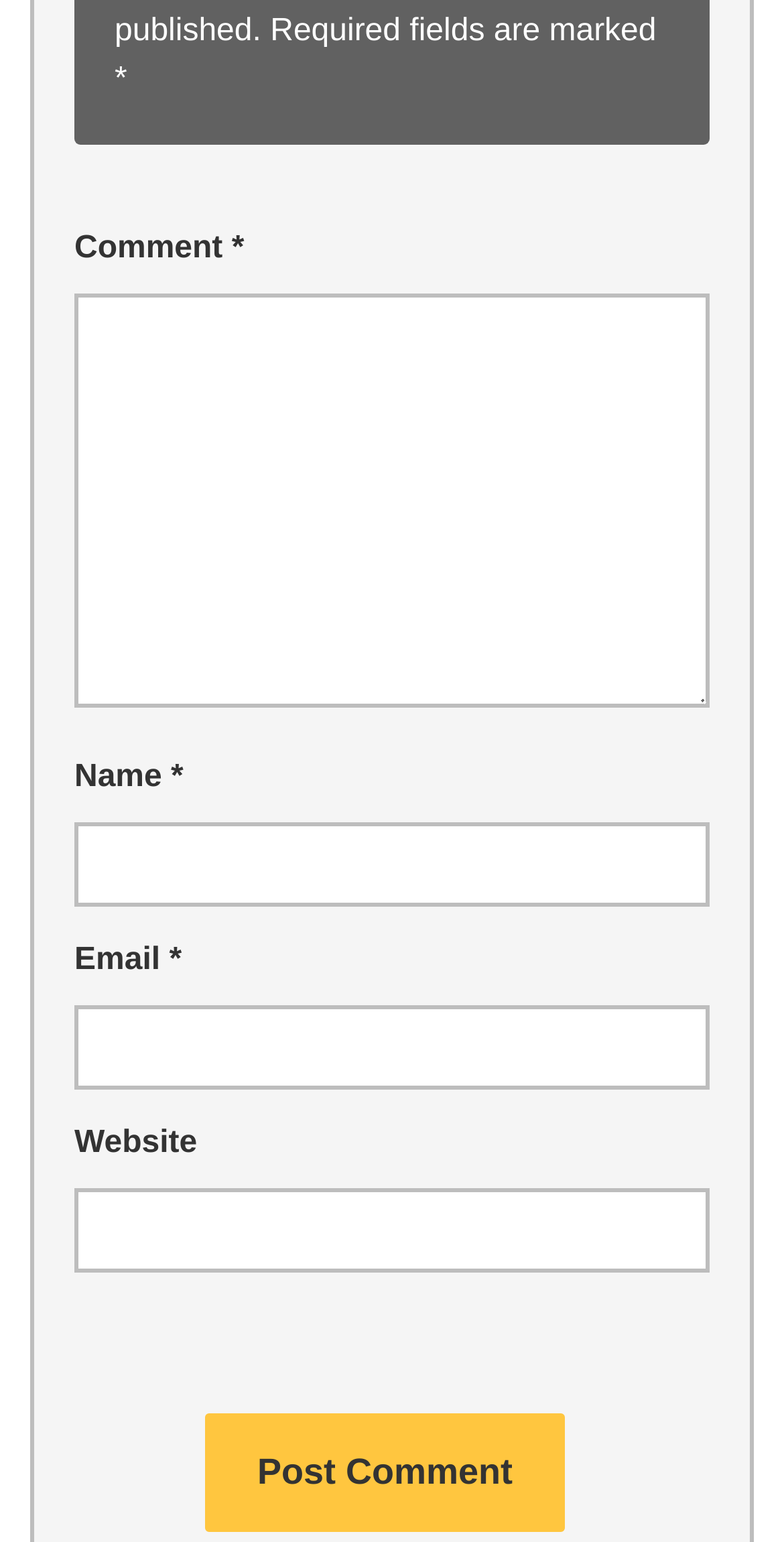Is the 'Website' field required?
Using the information from the image, provide a comprehensive answer to the question.

The 'Website' field is not required, as indicated by the textbox element 'Website' which has the 'required' attribute set to False.